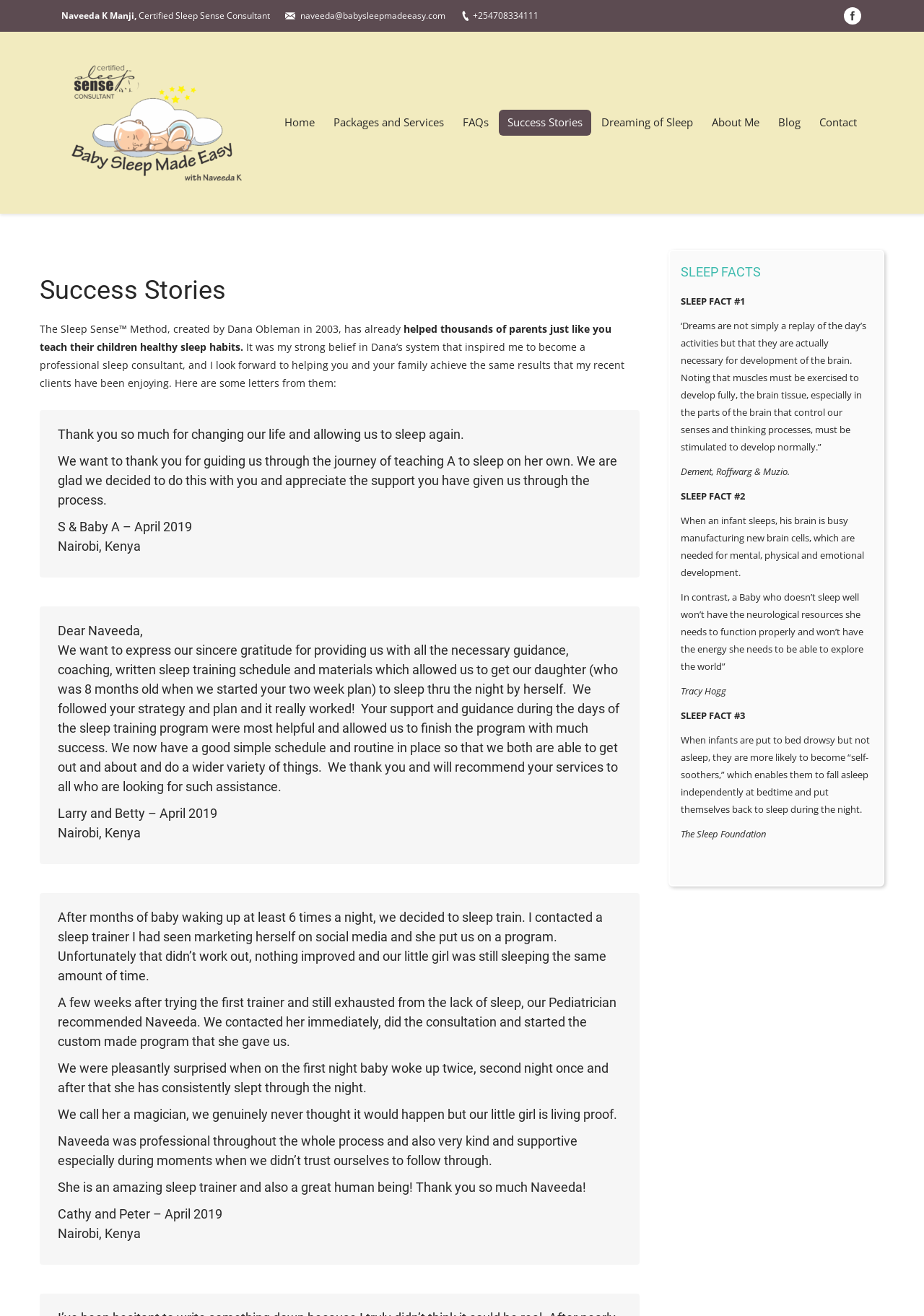Determine the bounding box coordinates for the area that needs to be clicked to fulfill this task: "Learn about Sleep Fact #1". The coordinates must be given as four float numbers between 0 and 1, i.e., [left, top, right, bottom].

[0.737, 0.223, 0.806, 0.233]